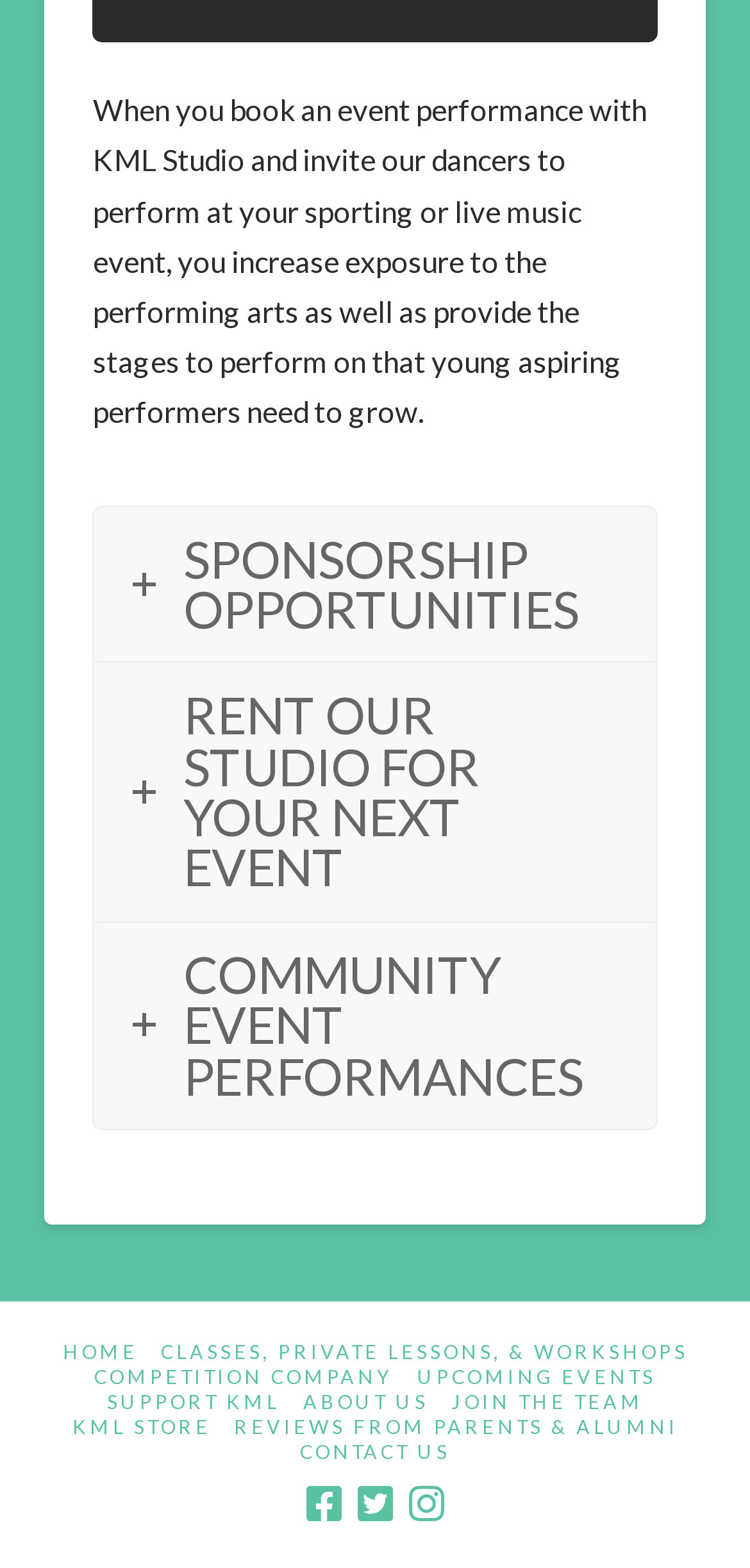What is the main purpose of KML Studio?
Answer the question with a single word or phrase derived from the image.

Event performances and studio rental